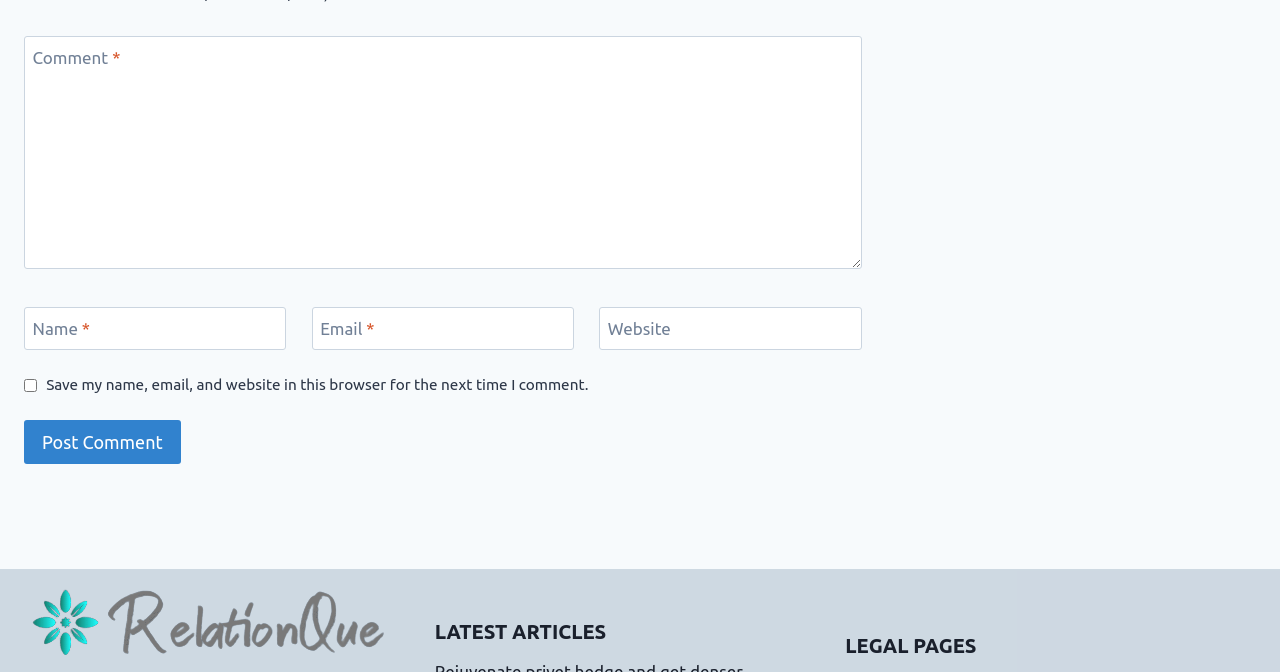Please identify the bounding box coordinates of where to click in order to follow the instruction: "Enter your name".

[0.019, 0.457, 0.224, 0.52]